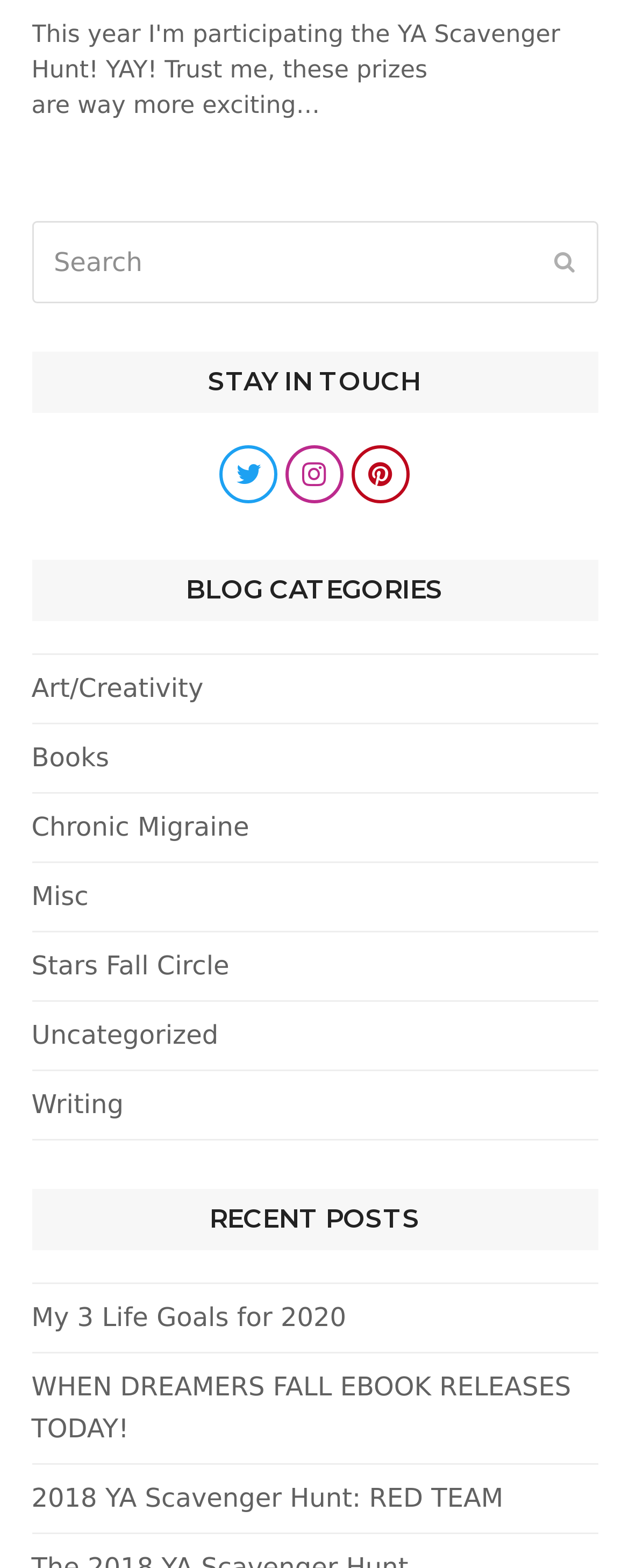Find the bounding box coordinates of the clickable element required to execute the following instruction: "visit Twitter". Provide the coordinates as four float numbers between 0 and 1, i.e., [left, top, right, bottom].

[0.349, 0.284, 0.441, 0.321]